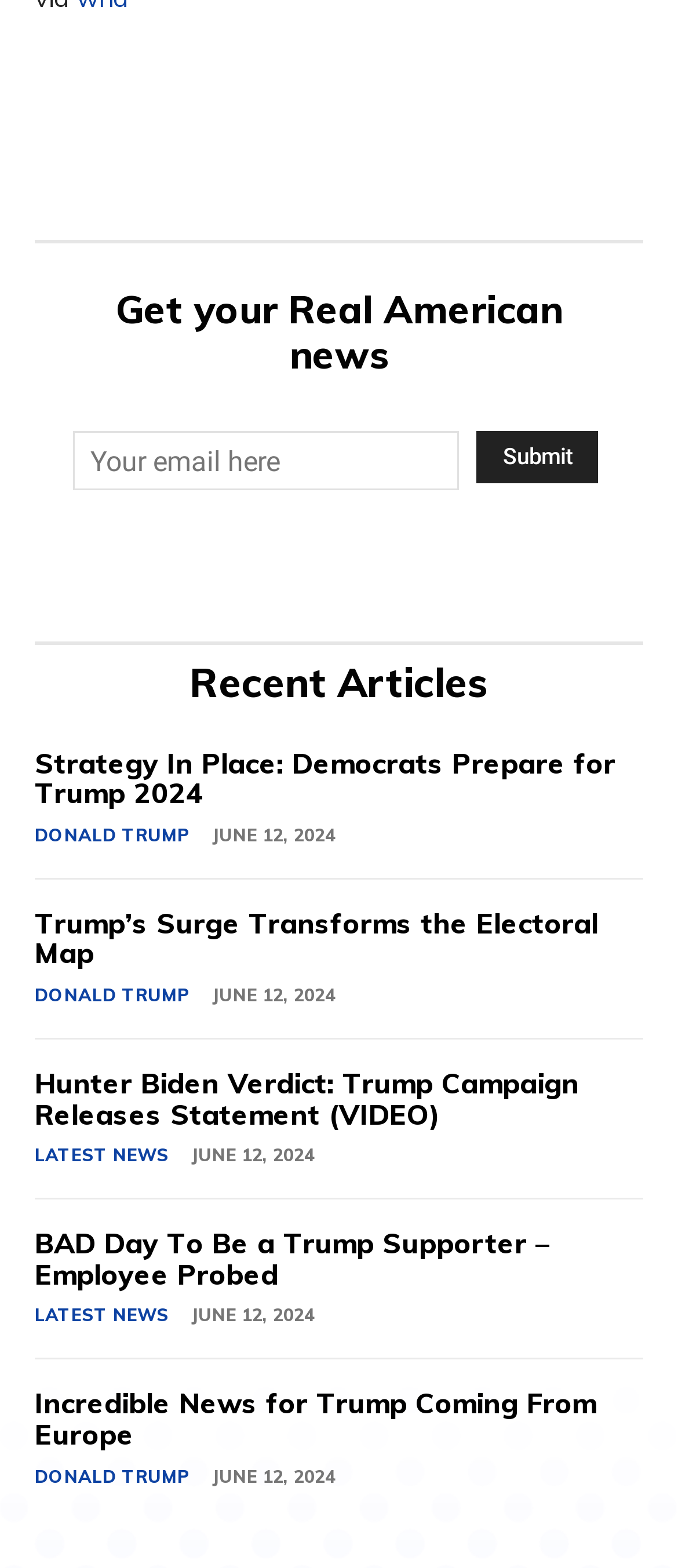Can you give a detailed response to the following question using the information from the image? What is the function of the 'Submit' button?

The 'Submit' button is likely used to submit the email address entered in the textbox, possibly to complete a newsletter subscription or other action.